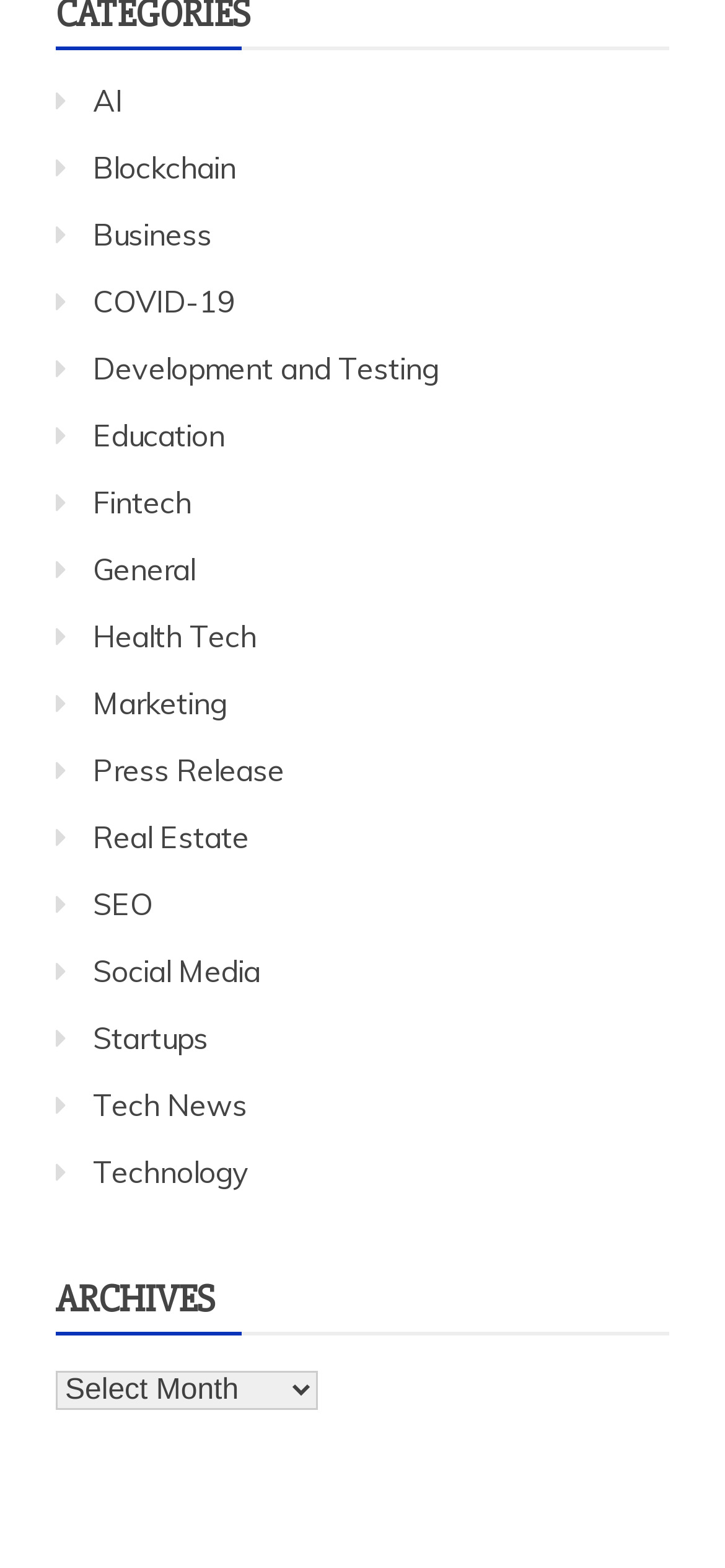Given the description "Press Release", provide the bounding box coordinates of the corresponding UI element.

[0.128, 0.48, 0.392, 0.503]